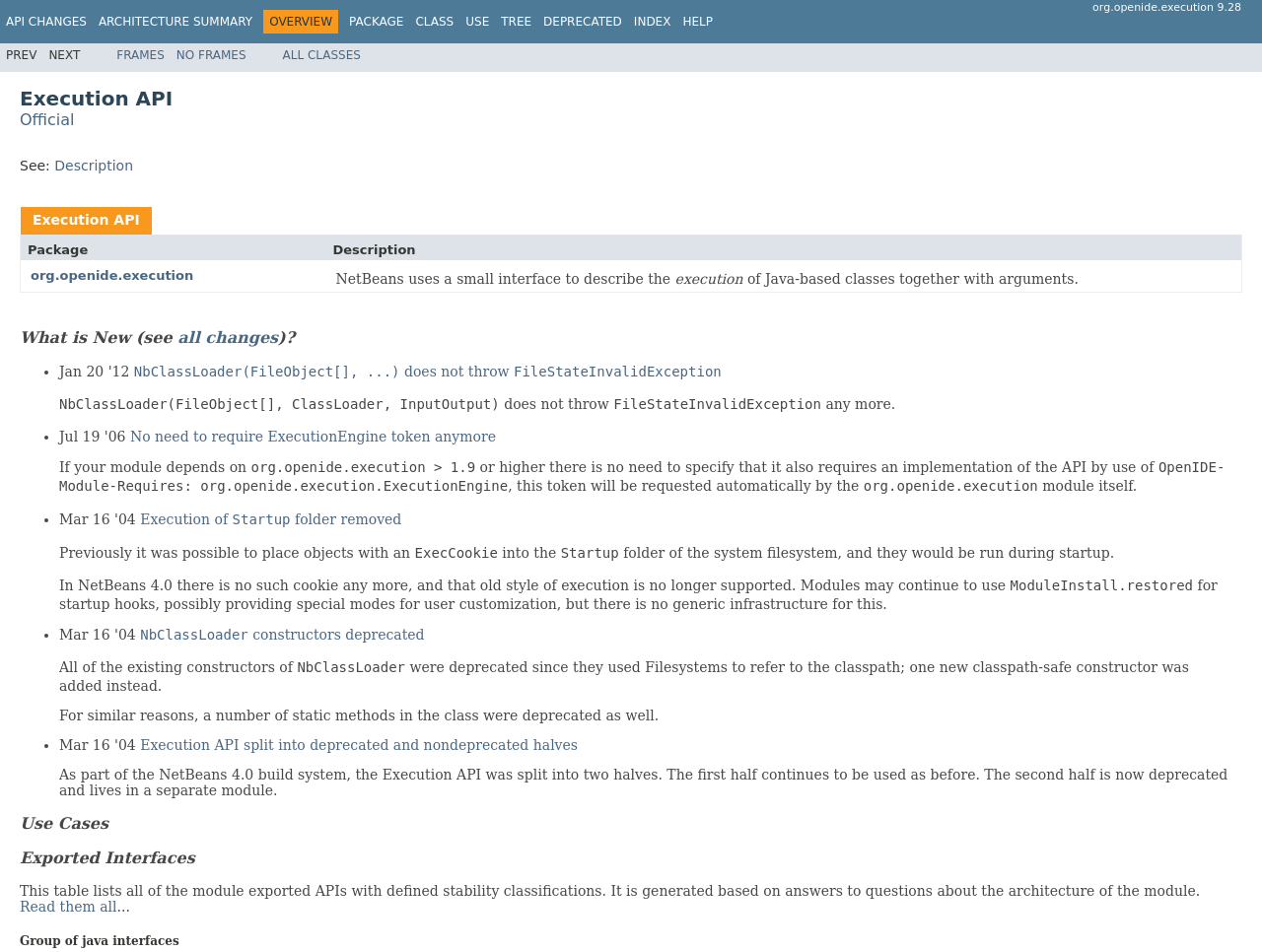Please identify the bounding box coordinates of the element's region that should be clicked to execute the following instruction: "Click on 'all changes'". The bounding box coordinates must be four float numbers between 0 and 1, i.e., [left, top, right, bottom].

[0.141, 0.344, 0.22, 0.364]